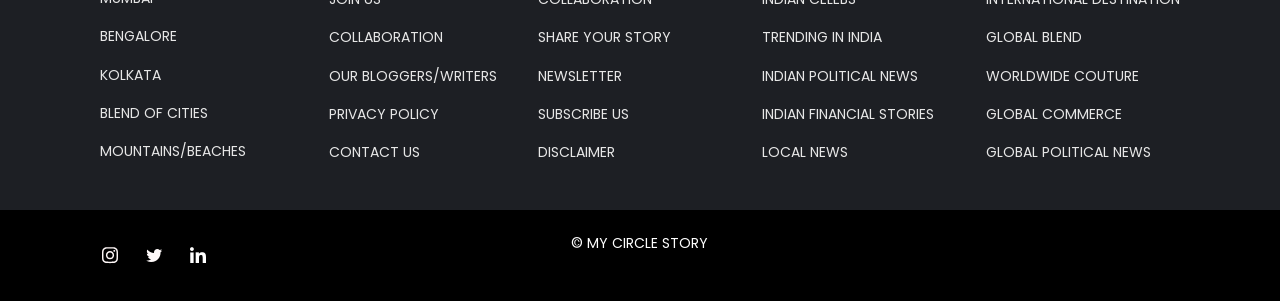Identify the bounding box coordinates for the element you need to click to achieve the following task: "Click on BENGALORE". Provide the bounding box coordinates as four float numbers between 0 and 1, in the form [left, top, right, bottom].

[0.078, 0.087, 0.138, 0.154]